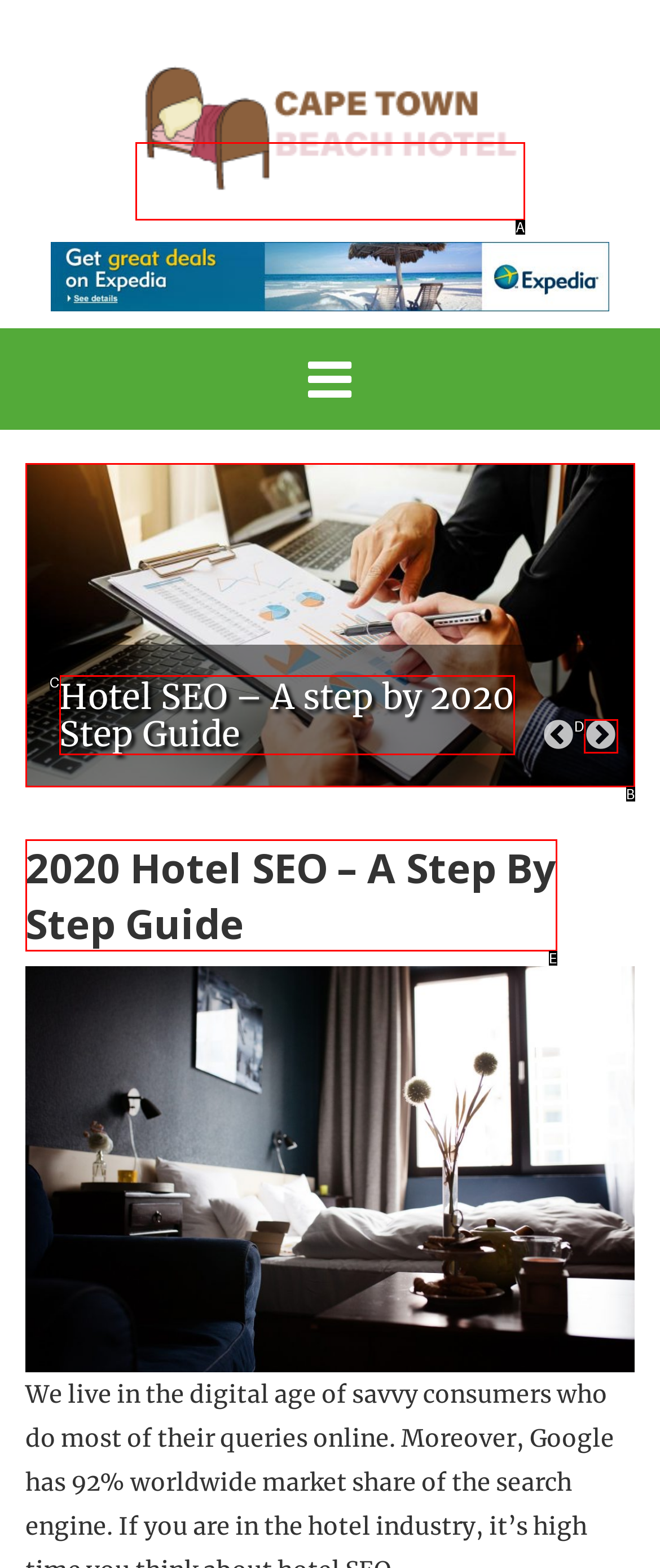Choose the UI element that best aligns with the description: title="Cape Town Beach Hotel"
Respond with the letter of the chosen option directly.

A